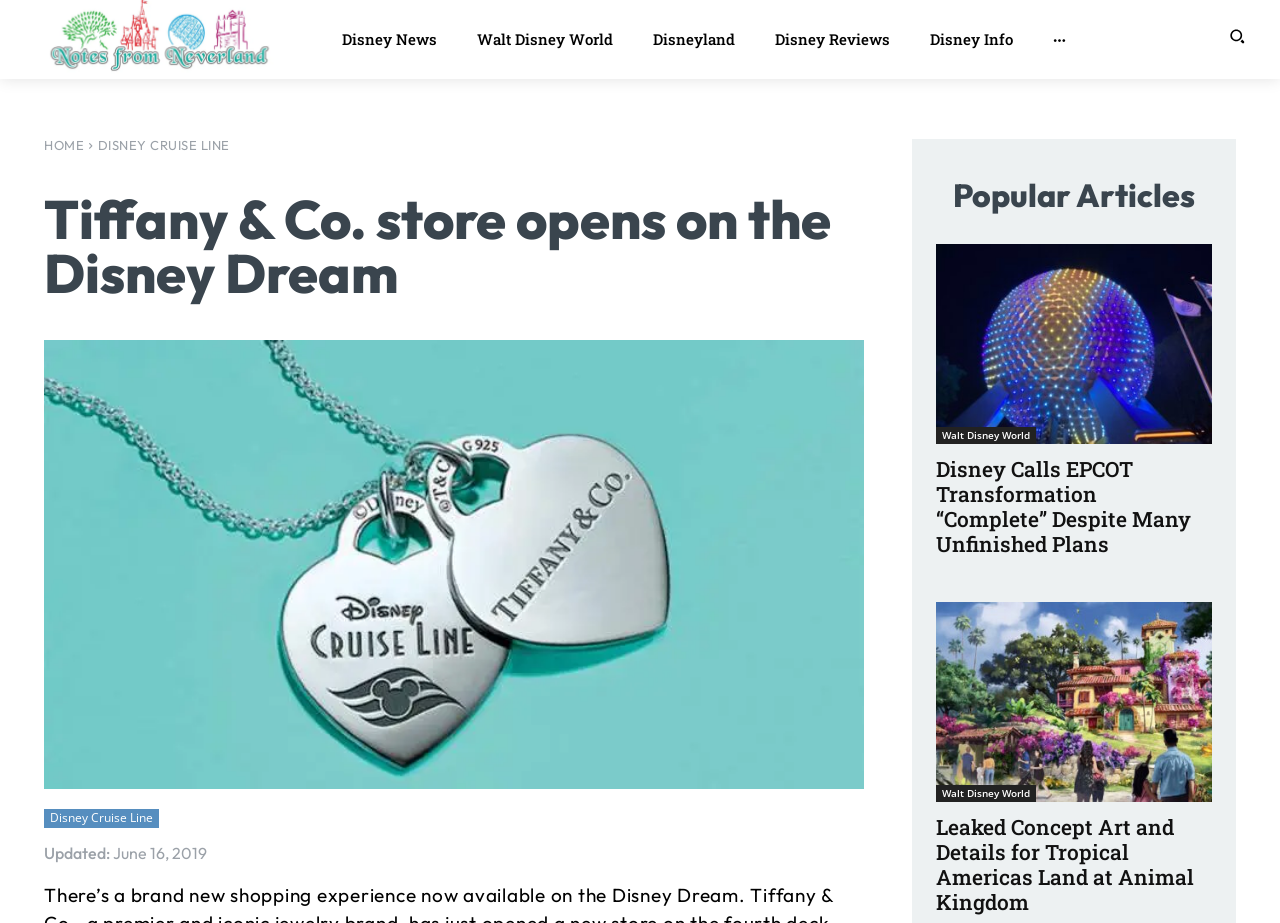Please identify the coordinates of the bounding box for the clickable region that will accomplish this instruction: "Search for something".

[0.951, 0.018, 0.981, 0.06]